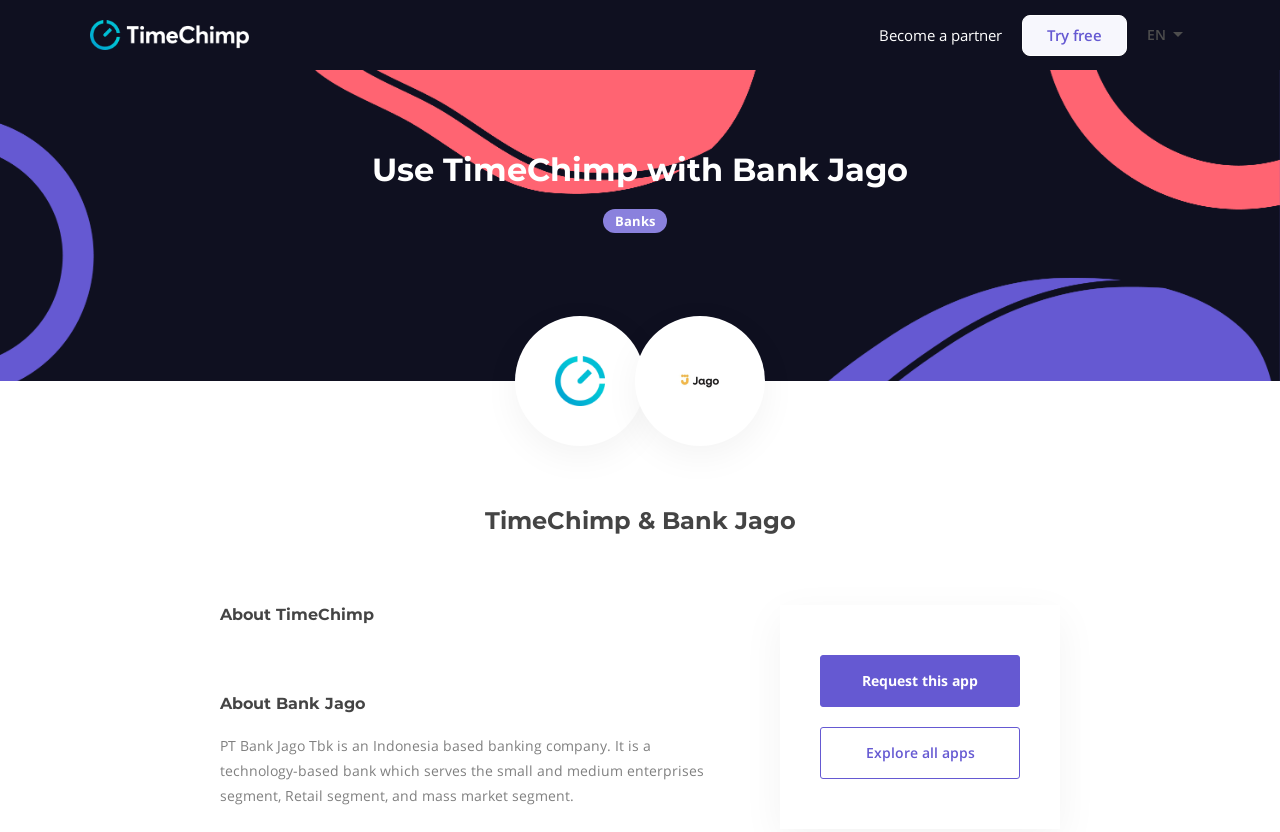What is the name of the Indonesian banking company?
Look at the image and respond with a single word or a short phrase.

PT Bank Jago Tbk